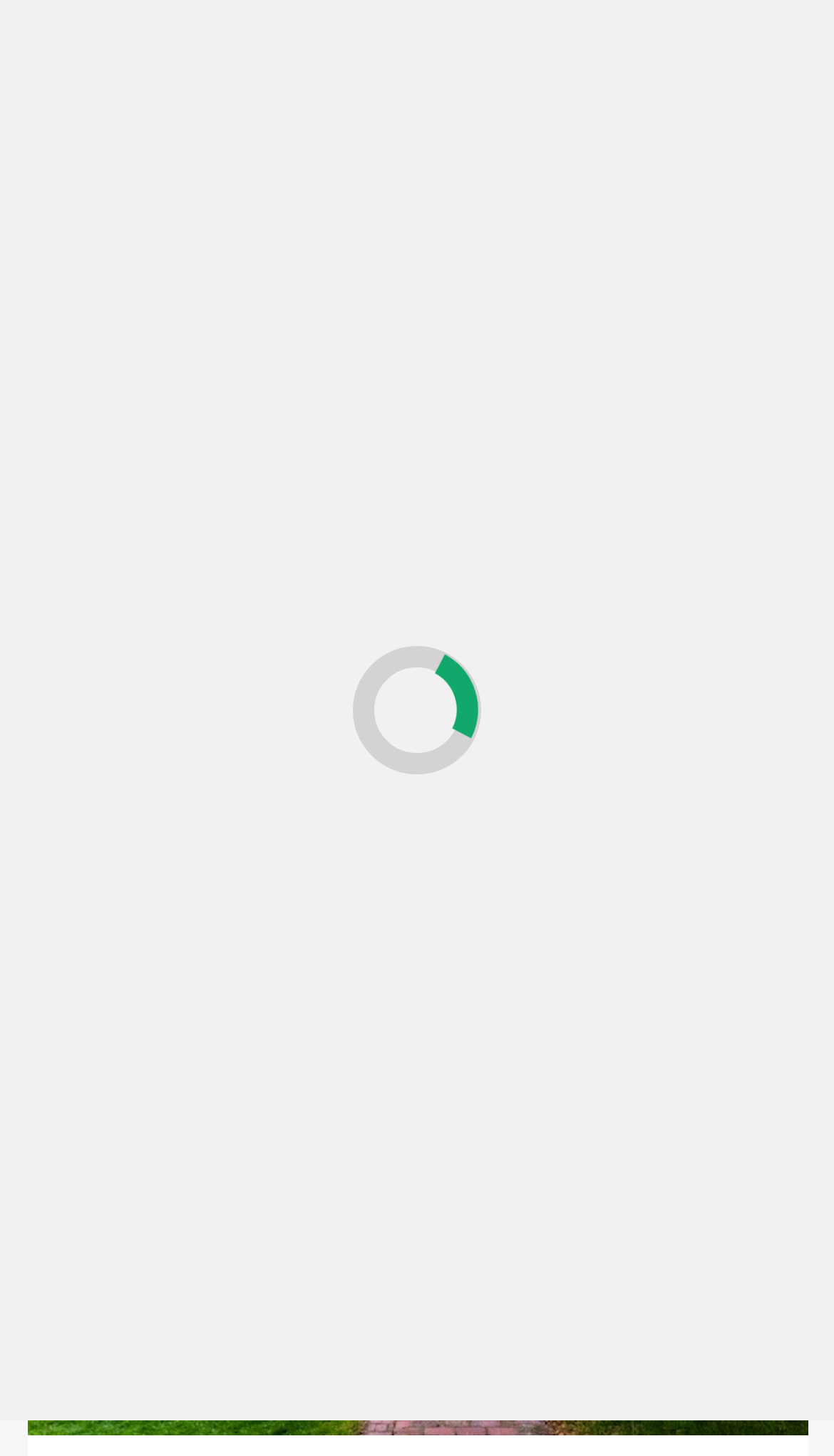Provide a short answer using a single word or phrase for the following question: 
Is there a search function on the webpage?

No